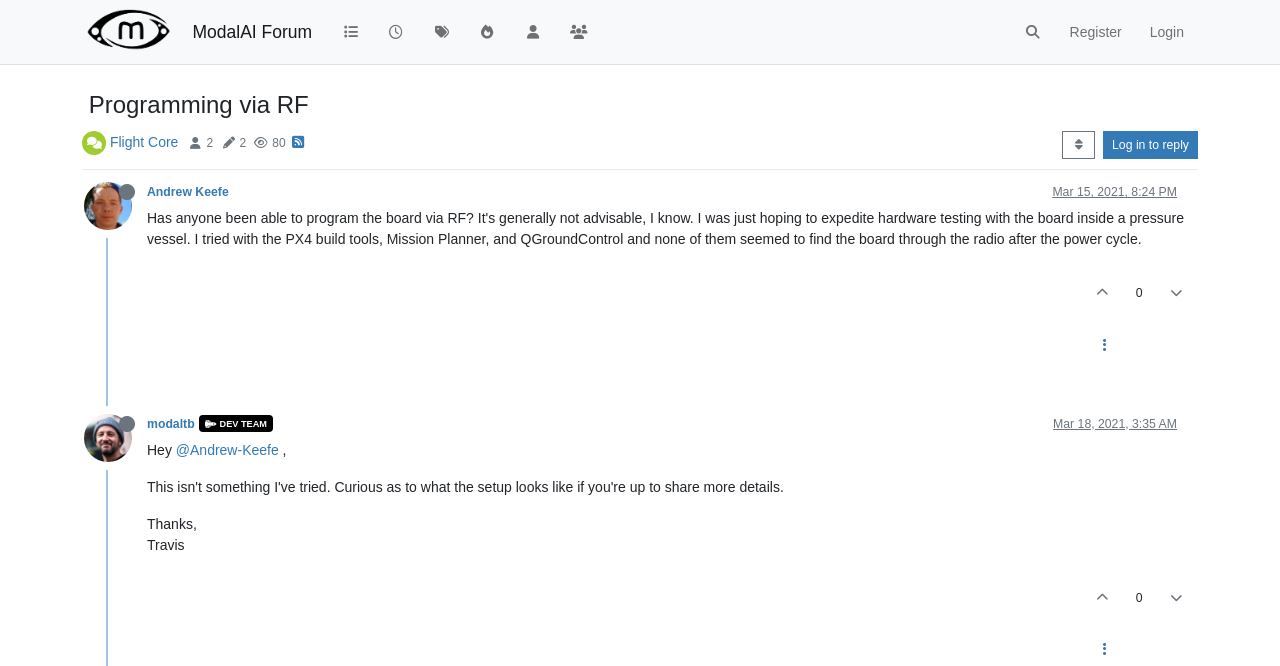Please specify the coordinates of the bounding box for the element that should be clicked to carry out this instruction: "Search for something". The coordinates must be four float numbers between 0 and 1, formatted as [left, top, right, bottom].

[0.789, 0.02, 0.825, 0.076]